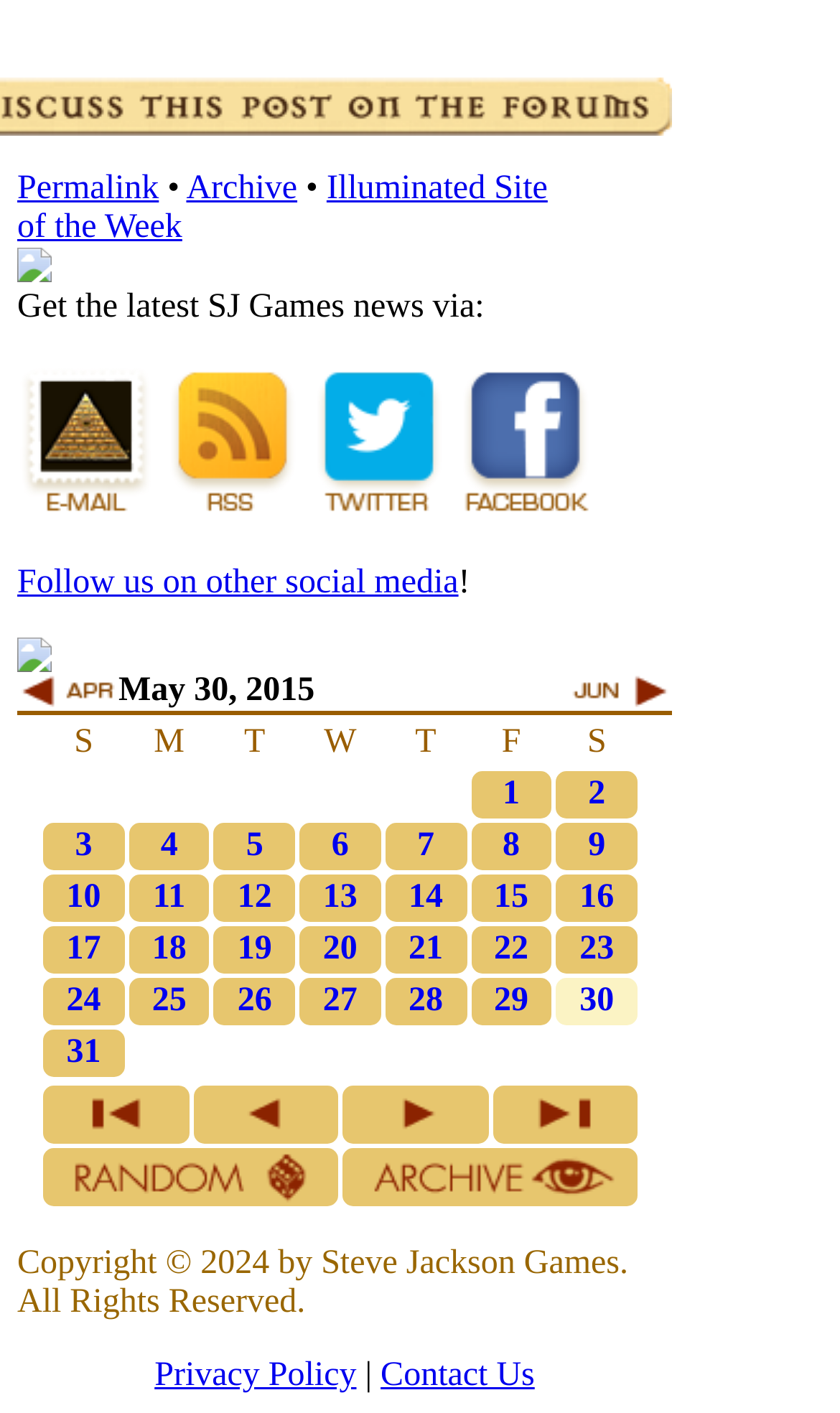Analyze the image and answer the question with as much detail as possible: 
How many social media platforms are listed?

The page lists four social media platforms: Illuminator by E-mail, RSS, Twitter, and Facebook, each with a corresponding link and image.